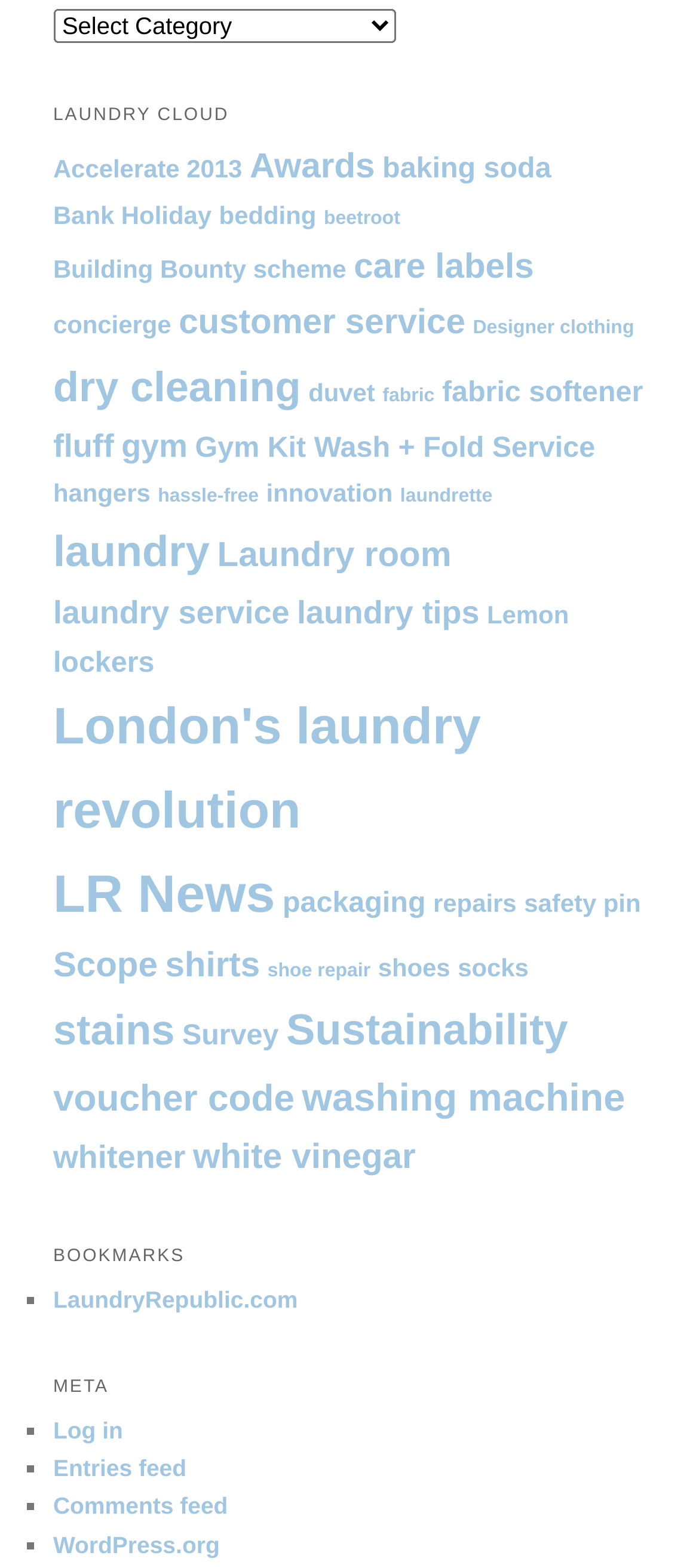Determine the bounding box coordinates of the section to be clicked to follow the instruction: "Visit 'LaundryRepublic.com'". The coordinates should be given as four float numbers between 0 and 1, formatted as [left, top, right, bottom].

[0.076, 0.82, 0.426, 0.837]